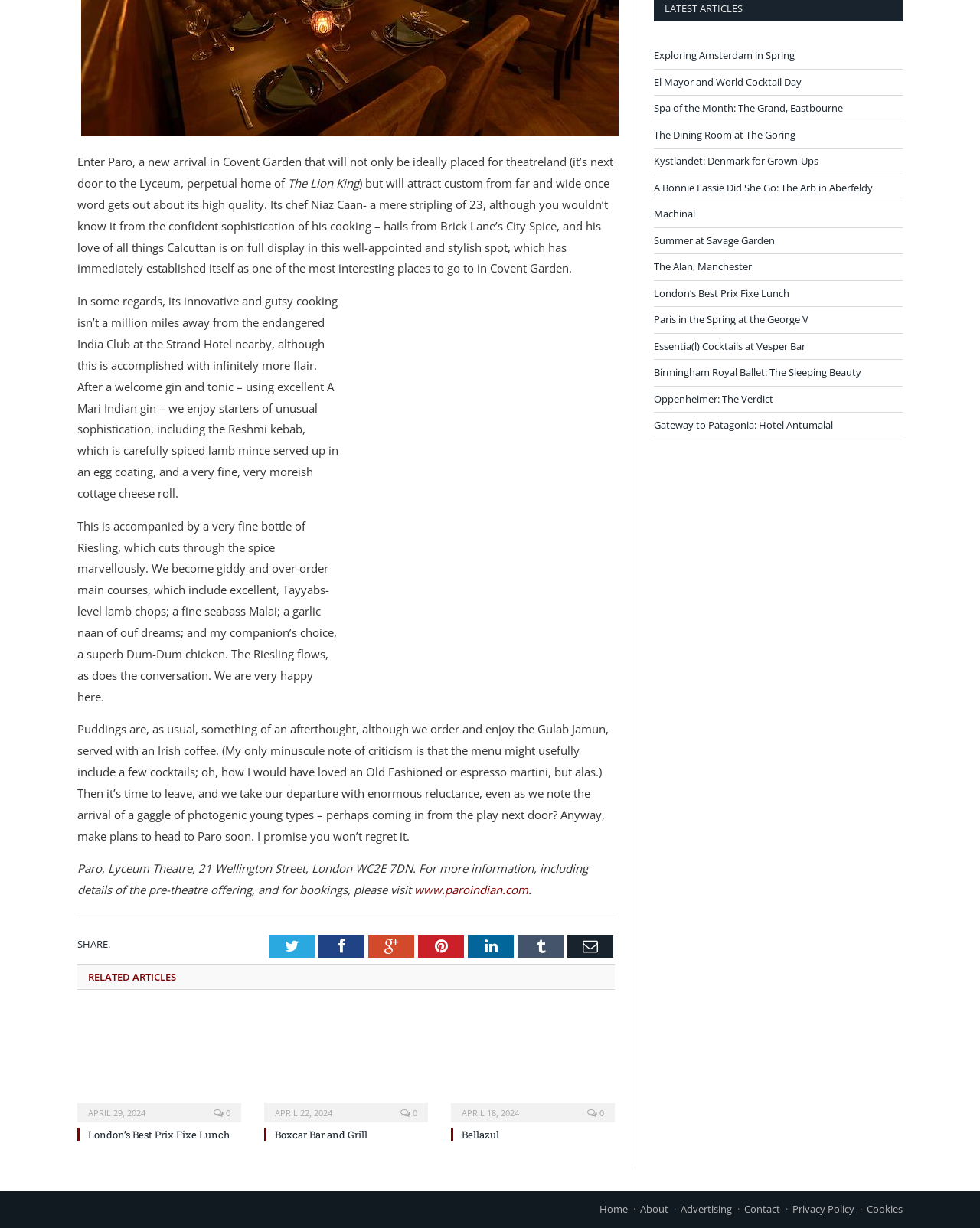Locate the bounding box coordinates of the region to be clicked to comply with the following instruction: "Visit Paro's website". The coordinates must be four float numbers between 0 and 1, in the form [left, top, right, bottom].

[0.423, 0.718, 0.539, 0.731]